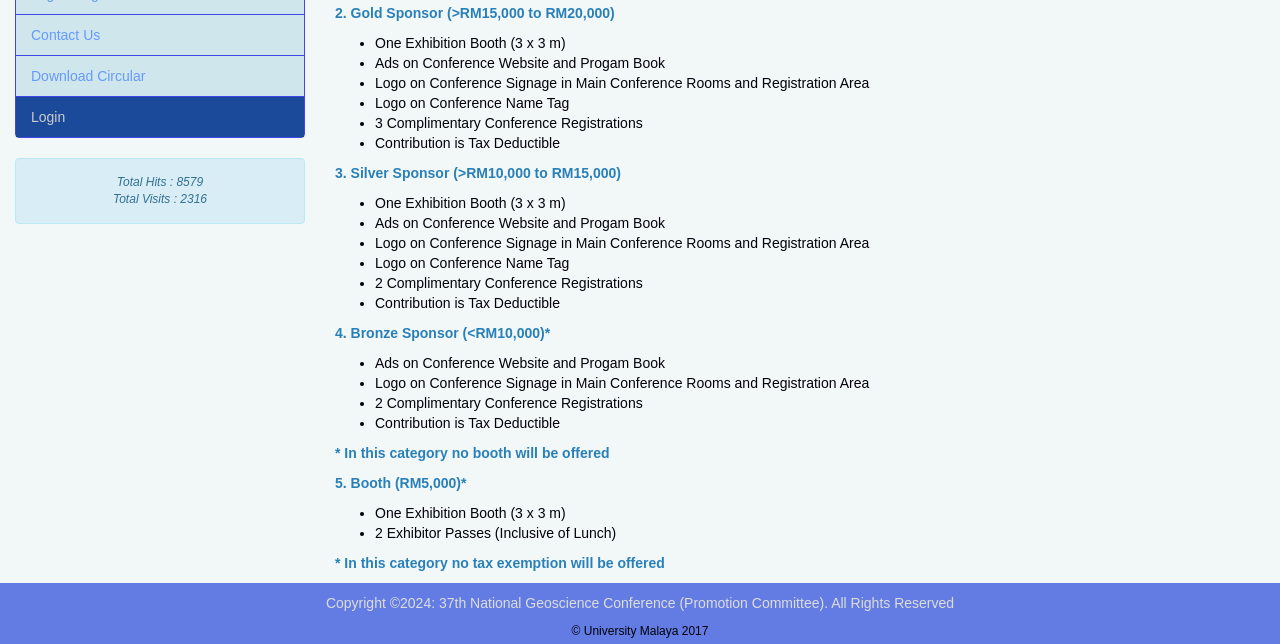For the given element description Login, determine the bounding box coordinates of the UI element. The coordinates should follow the format (top-left x, top-left y, bottom-right x, bottom-right y) and be within the range of 0 to 1.

[0.012, 0.15, 0.238, 0.212]